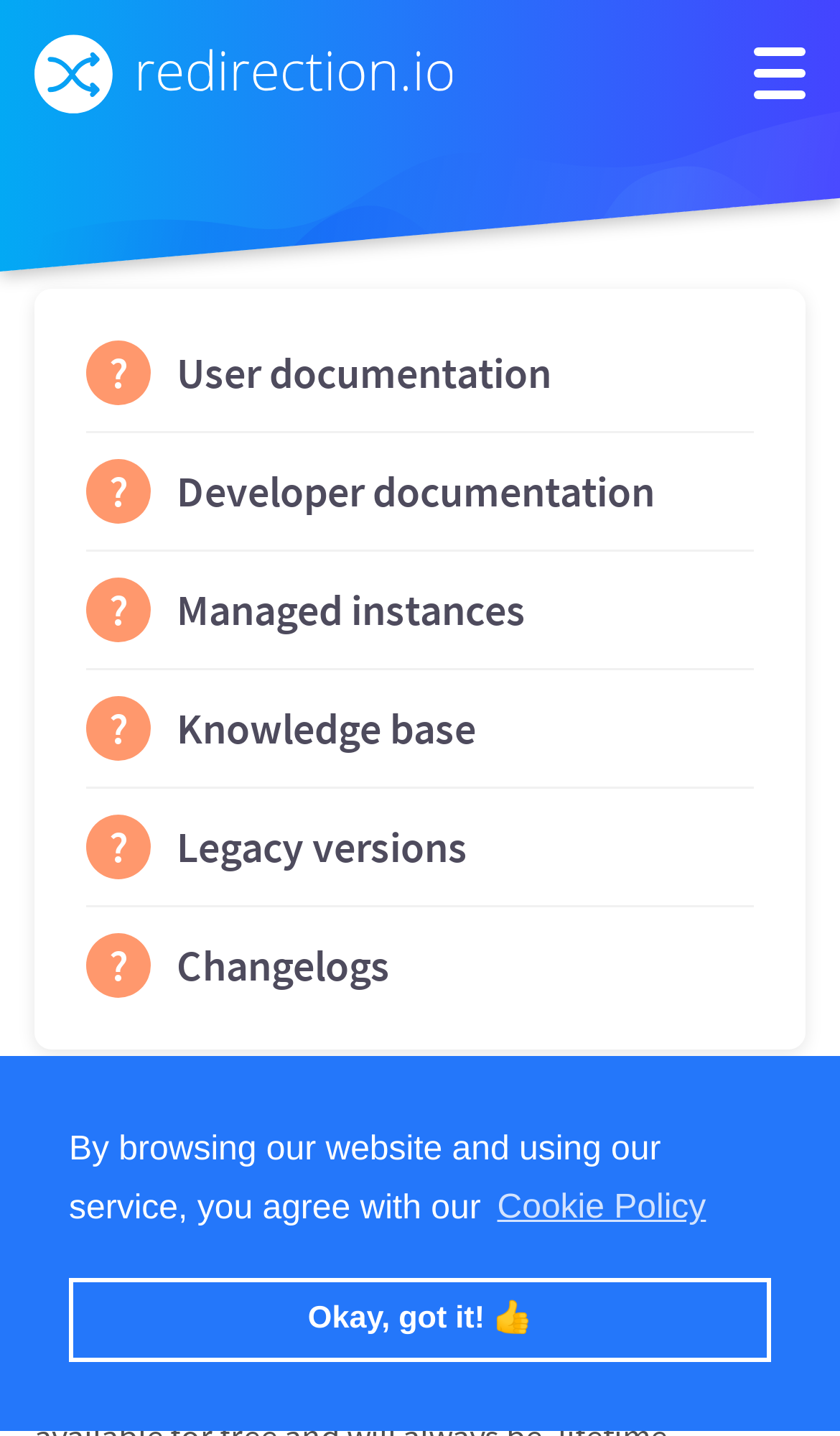Determine the heading of the webpage and extract its text content.

Can I use redirection.io for free?